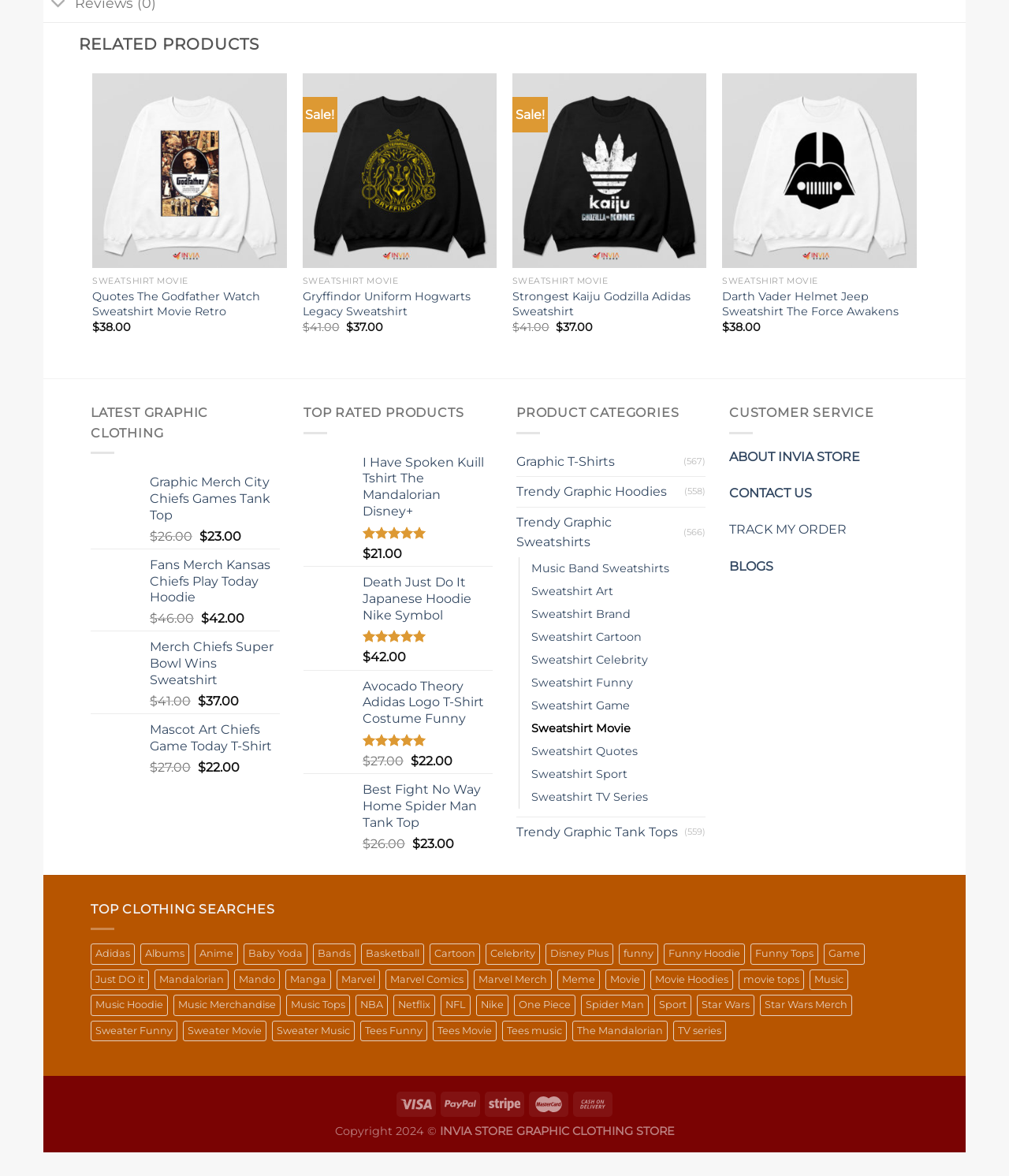Find the bounding box coordinates of the clickable area required to complete the following action: "Get the best price for Rainbow DIY Gold Jewelry".

None